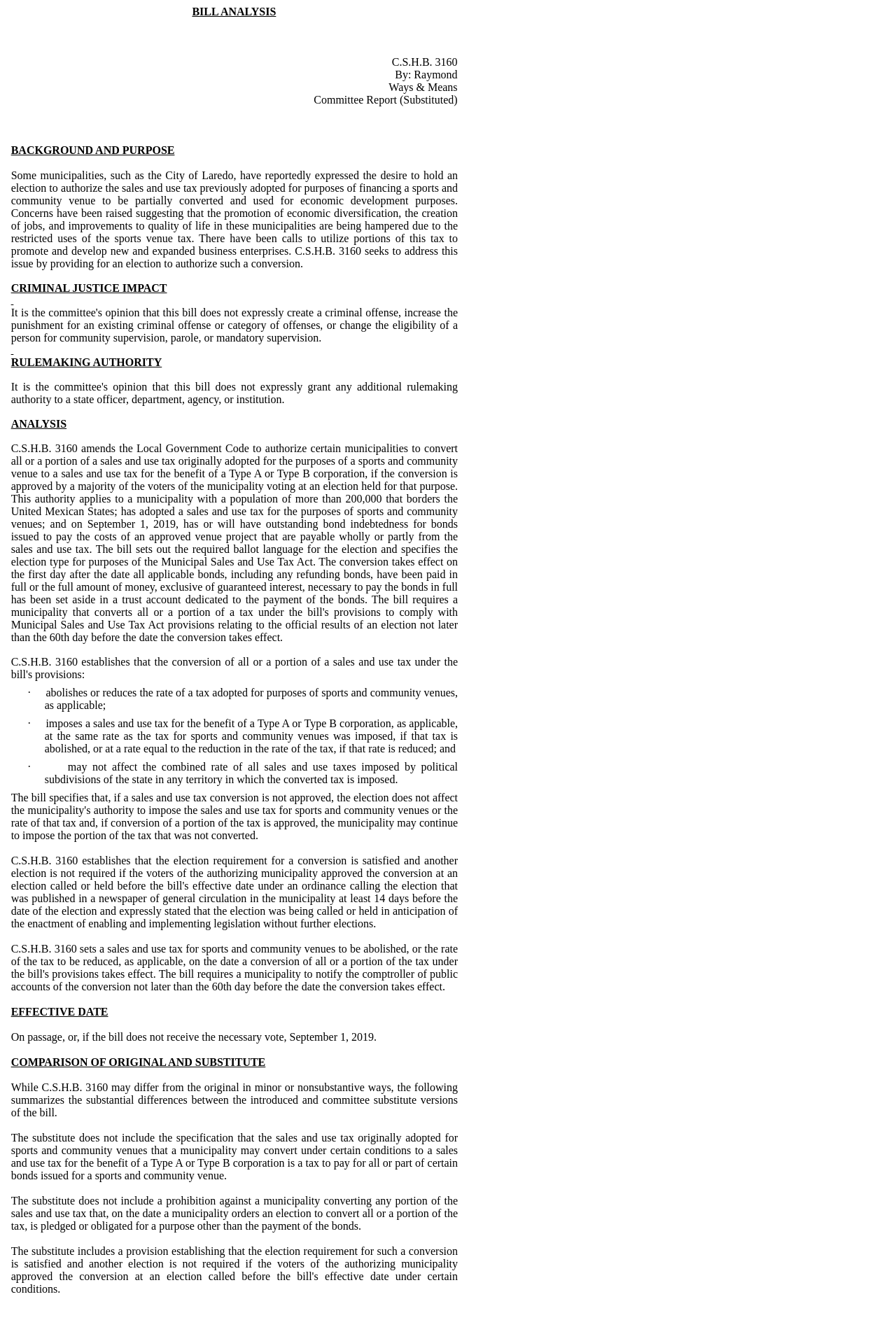What is the effective date of the bill?
With the help of the image, please provide a detailed response to the question.

The effective date of the bill can be found in the 'EFFECTIVE DATE' section, which specifies that the bill takes effect on passage, or if the bill does not receive the necessary vote, September 1, 2019.